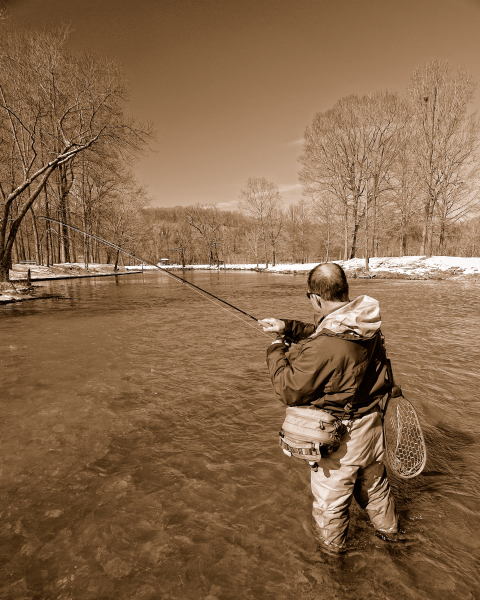Respond with a single word or phrase for the following question: 
What is the name of the park where the scene takes place?

Maramec Spring Trout Park